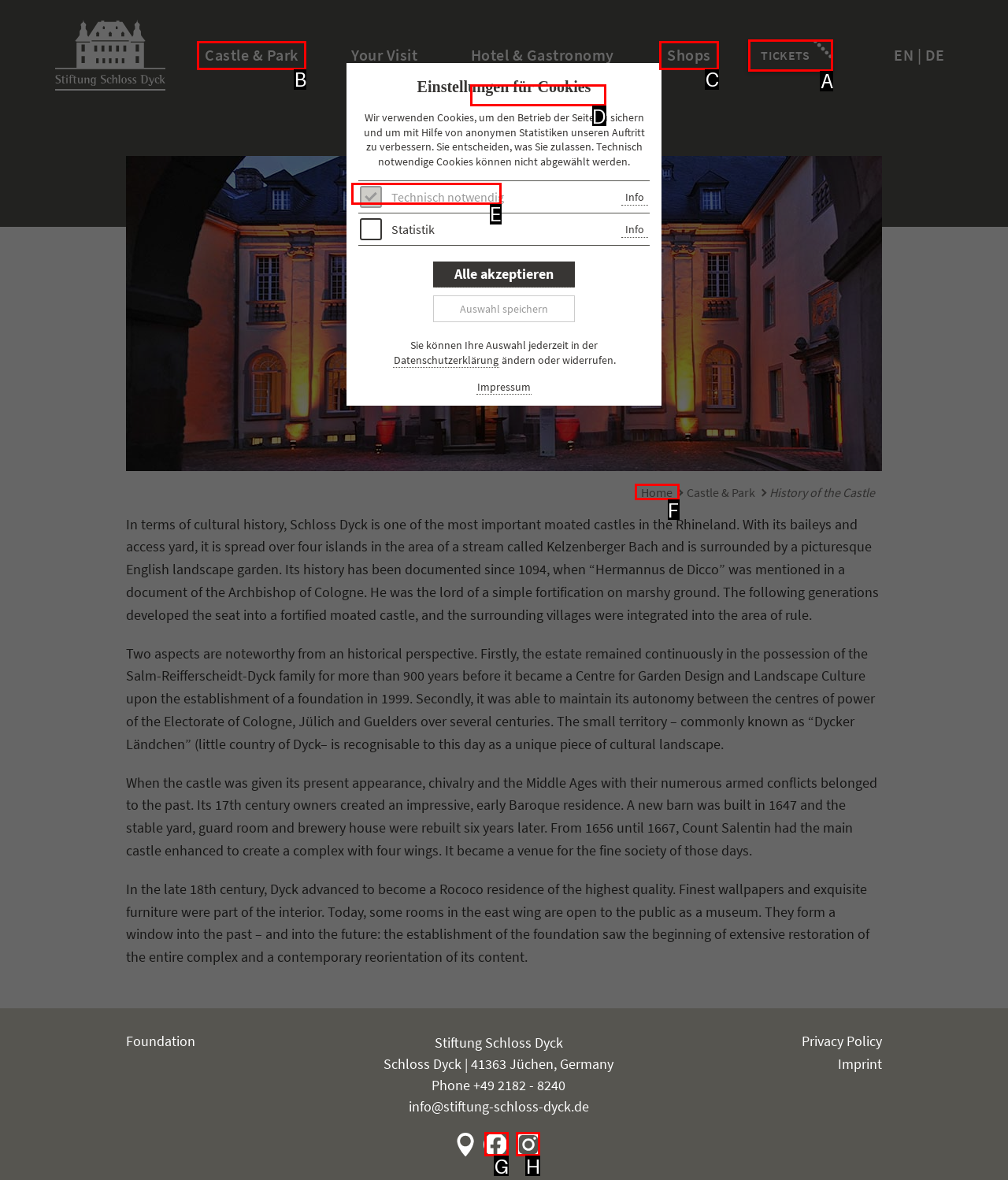Select the correct option from the given choices to perform this task: View the 'Hotel' link. Provide the letter of that option.

D